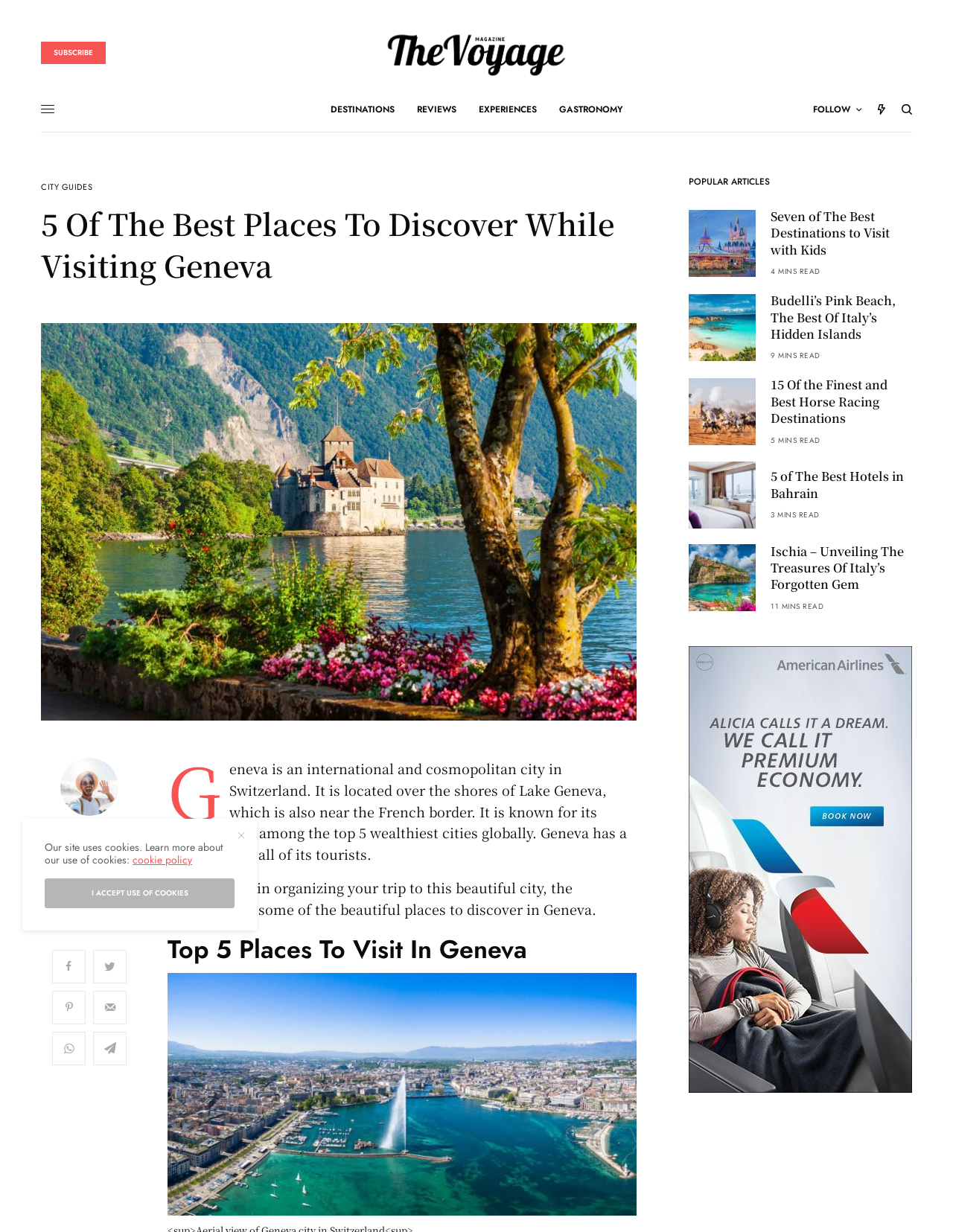From the details in the image, provide a thorough response to the question: What is the category of the article 'Seven of The Best Destinations to Visit with Kids'?

The webpage has a link 'Seven of The Best Destinations to Visit with Kids' which is categorized under 'Destinations'.